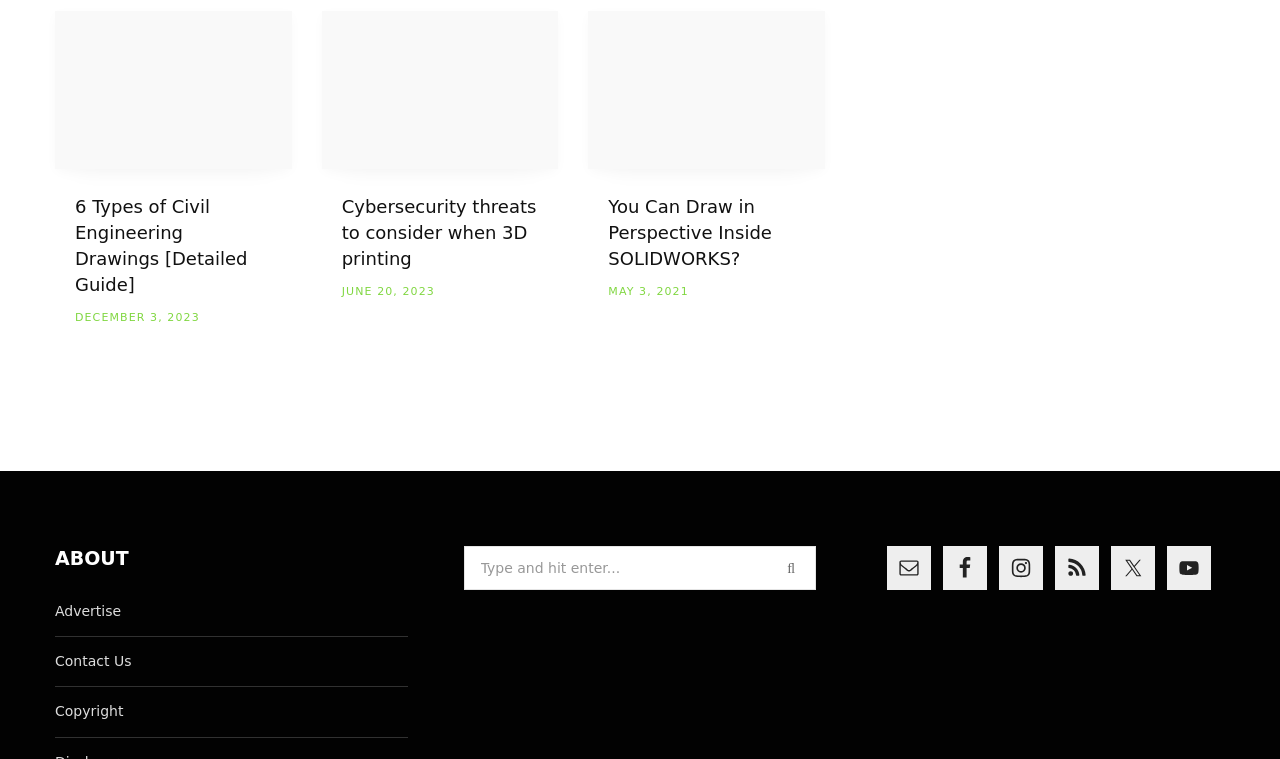What is the title of the first article?
Could you please answer the question thoroughly and with as much detail as possible?

The first article has a heading element with the text '6 Types of Civil Engineering Drawings [Detailed Guide]' and a link element with the same text, so the title of the first article is '6 Types of Civil Engineering Drawings'.